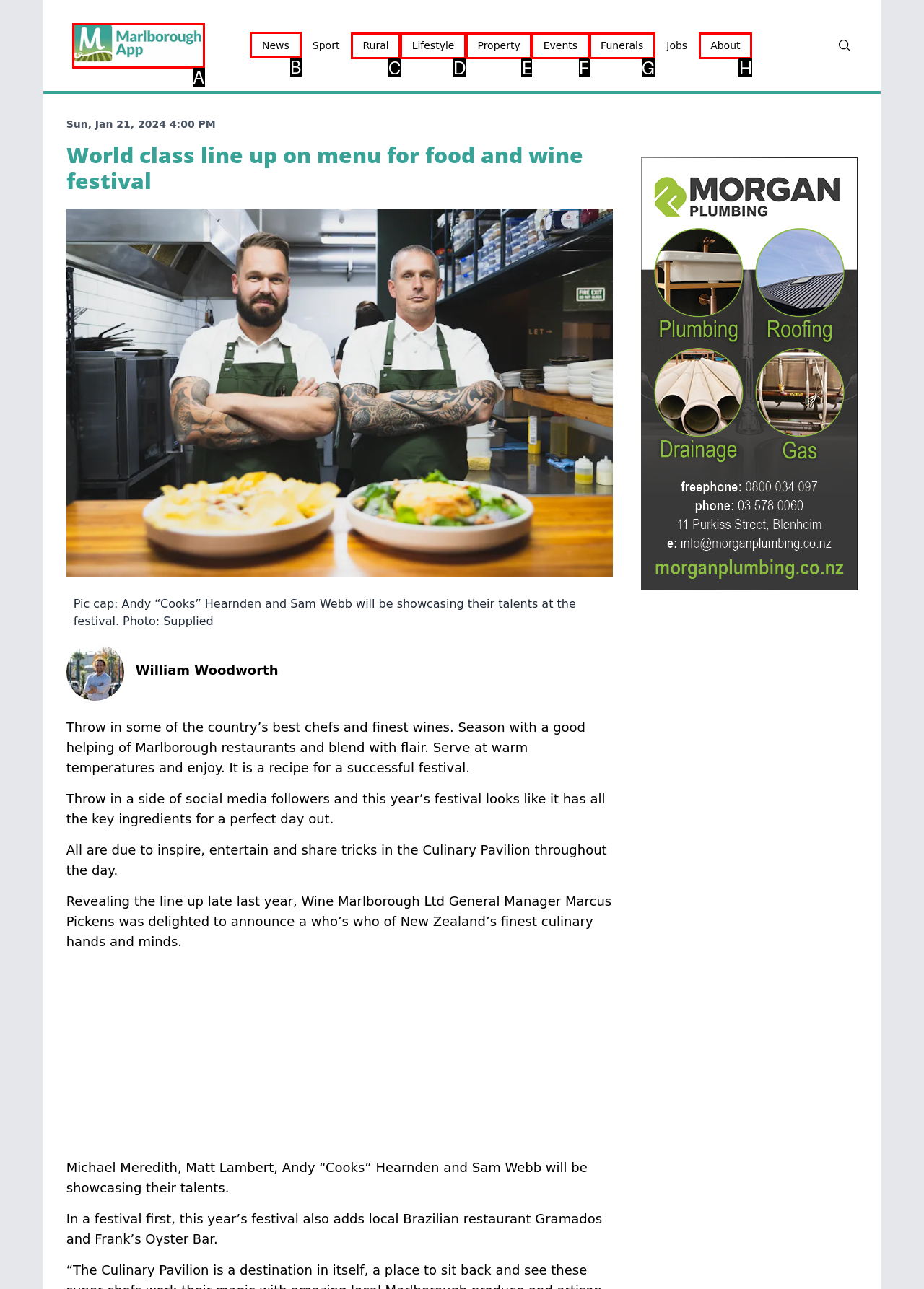Determine the letter of the UI element I should click on to complete the task: Go to News from the provided choices in the screenshot.

B